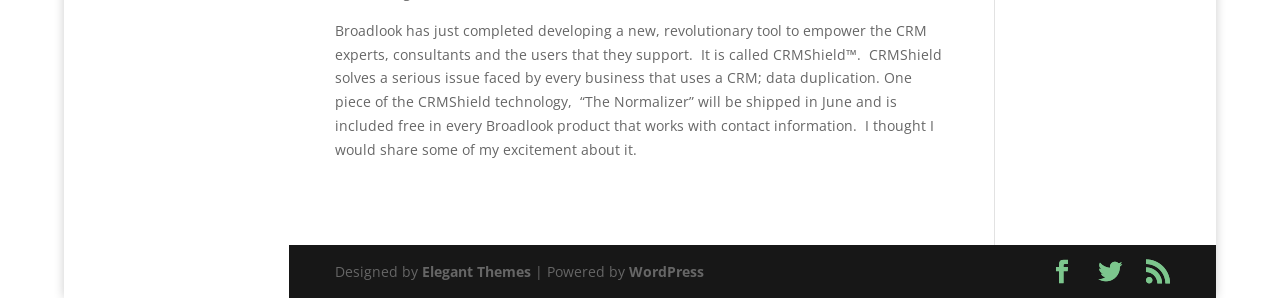What is the tone of the author's writing?
Use the image to answer the question with a single word or phrase.

Excited